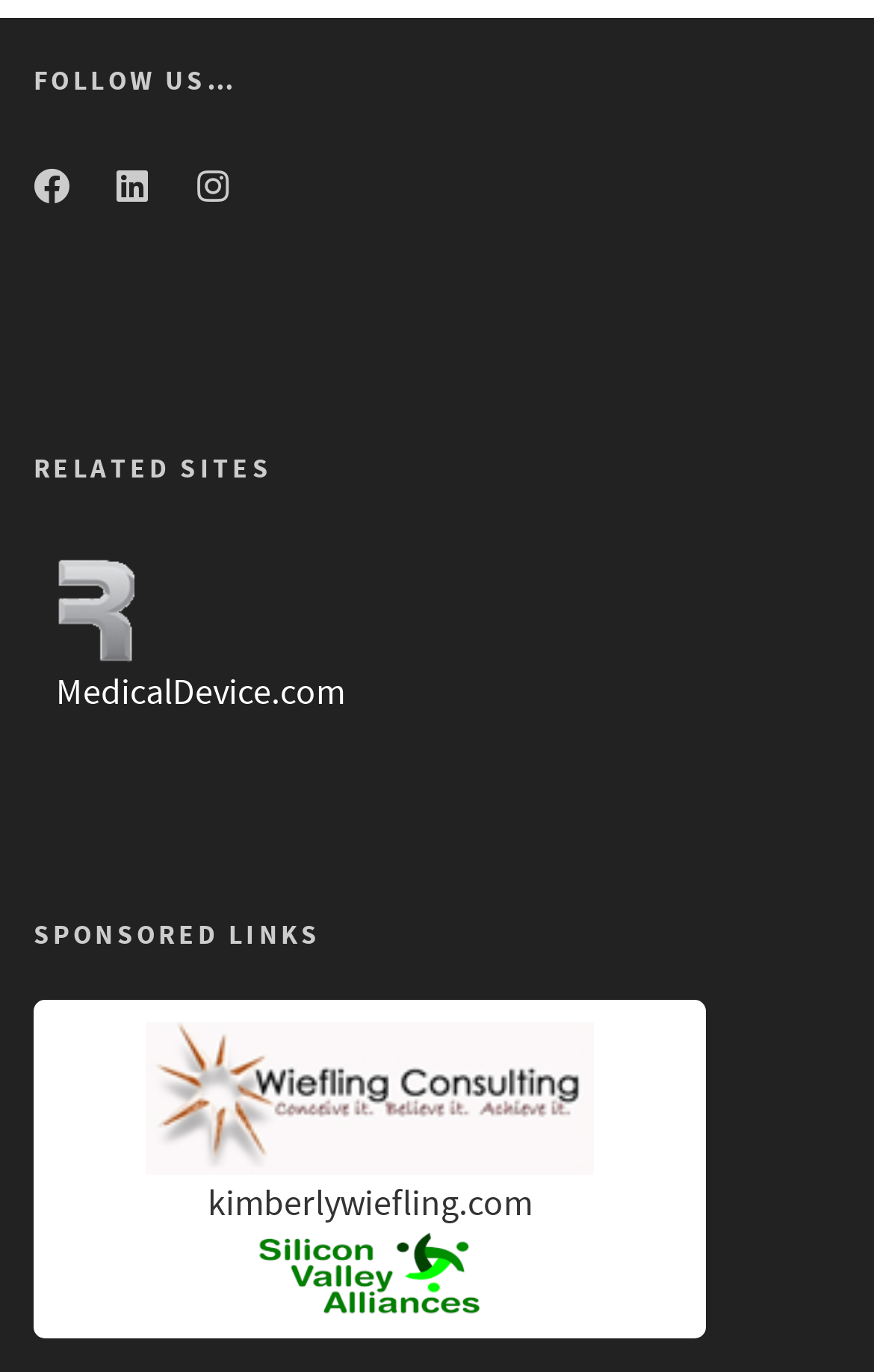How many headings are there? Look at the image and give a one-word or short phrase answer.

3